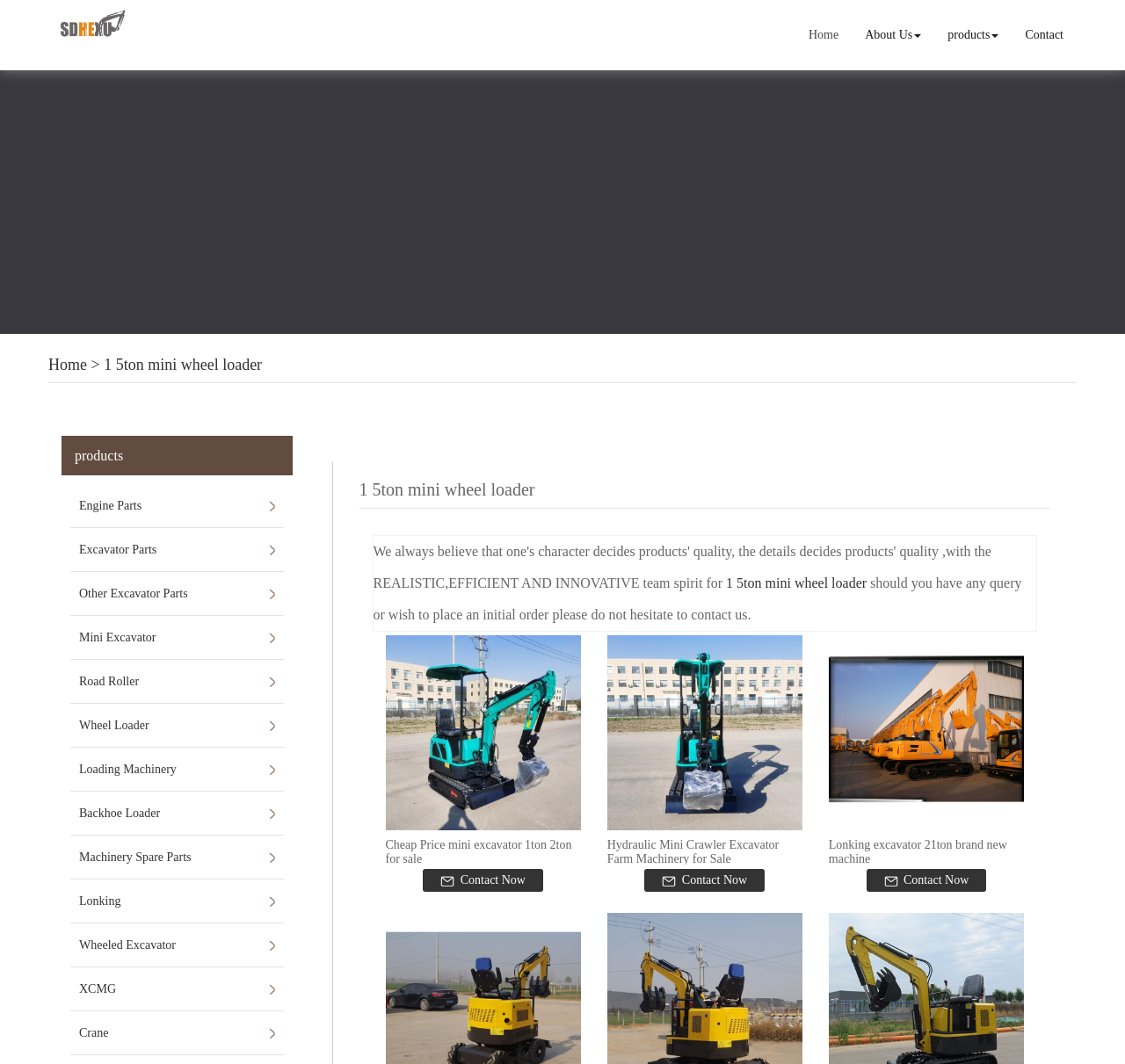What is the company name?
Using the information from the image, answer the question thoroughly.

I found the company name by looking at the link with the text 'Shandong Hexu Machinery Equipment Co.,Ltd' which is located at the top left of the webpage, and it is also accompanied by an image with the same text.